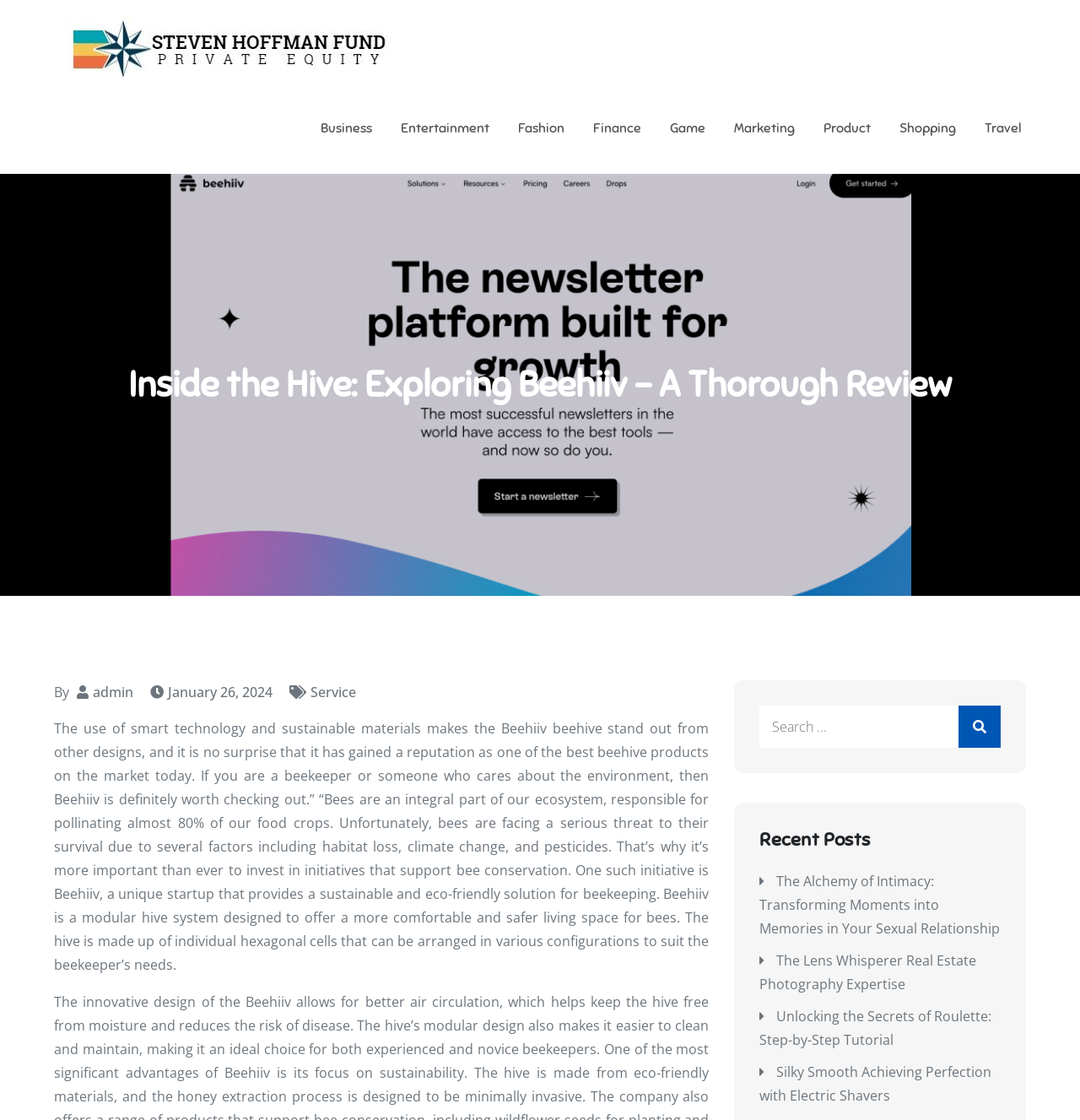Please identify the bounding box coordinates of the element's region that should be clicked to execute the following instruction: "Visit the 'Steven Hoffman Fund' homepage". The bounding box coordinates must be four float numbers between 0 and 1, i.e., [left, top, right, bottom].

[0.062, 0.015, 0.361, 0.074]